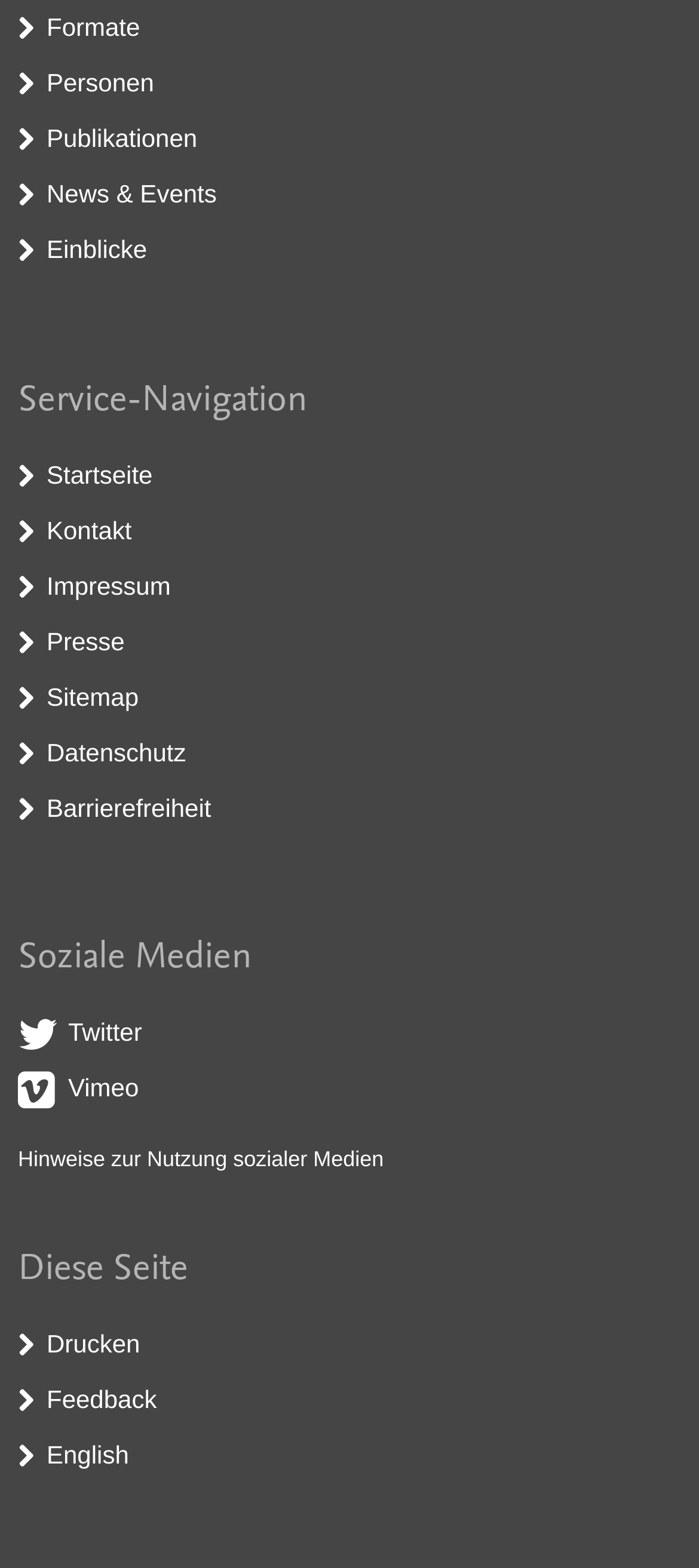How many social media links are there?
Answer the question in a detailed and comprehensive manner.

There are two social media links, Twitter and Vimeo, located at the bottom of the webpage under the 'Soziale Medien' heading.